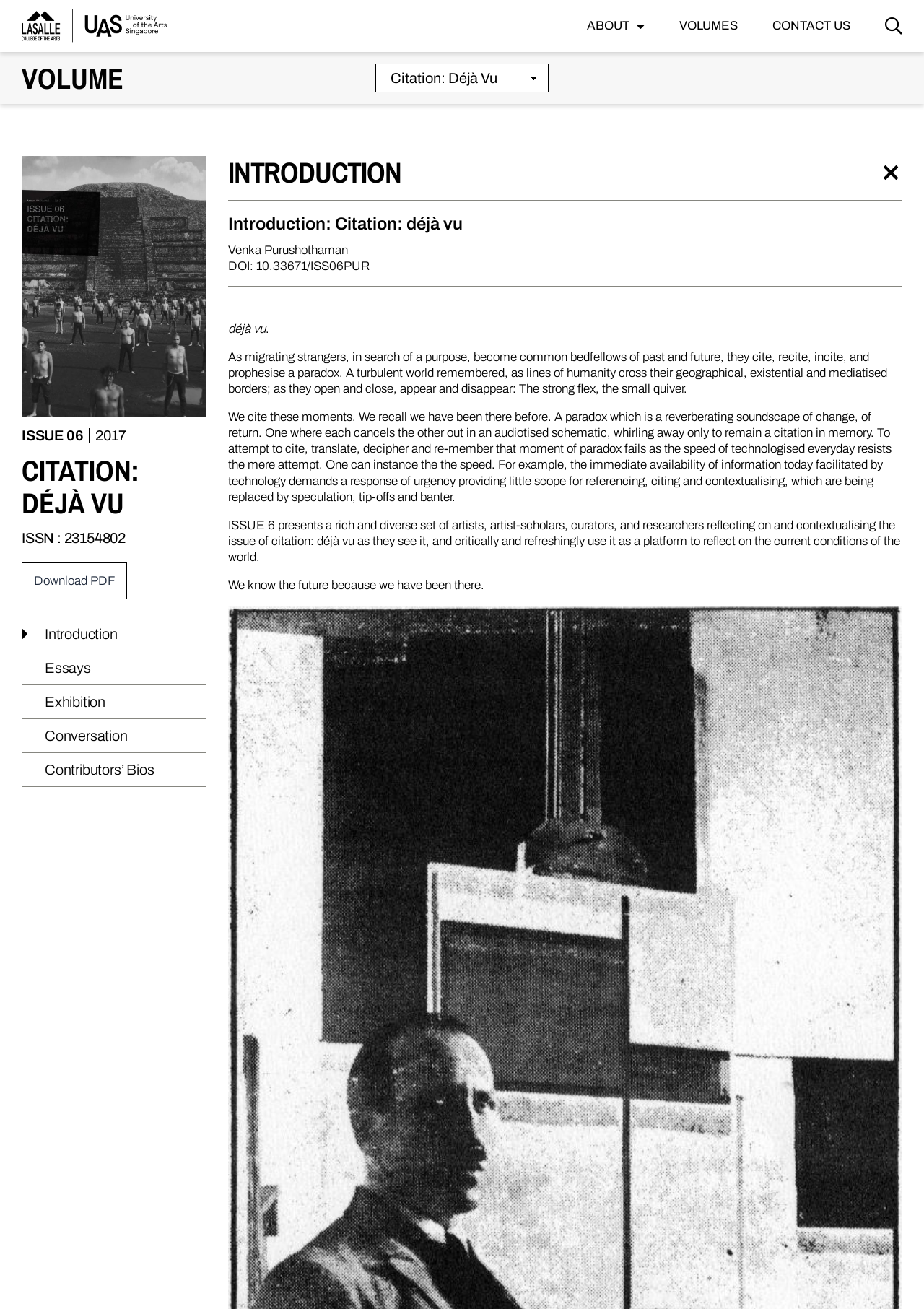Locate the coordinates of the bounding box for the clickable region that fulfills this instruction: "Go to ABOUT page".

[0.635, 0.008, 0.698, 0.032]